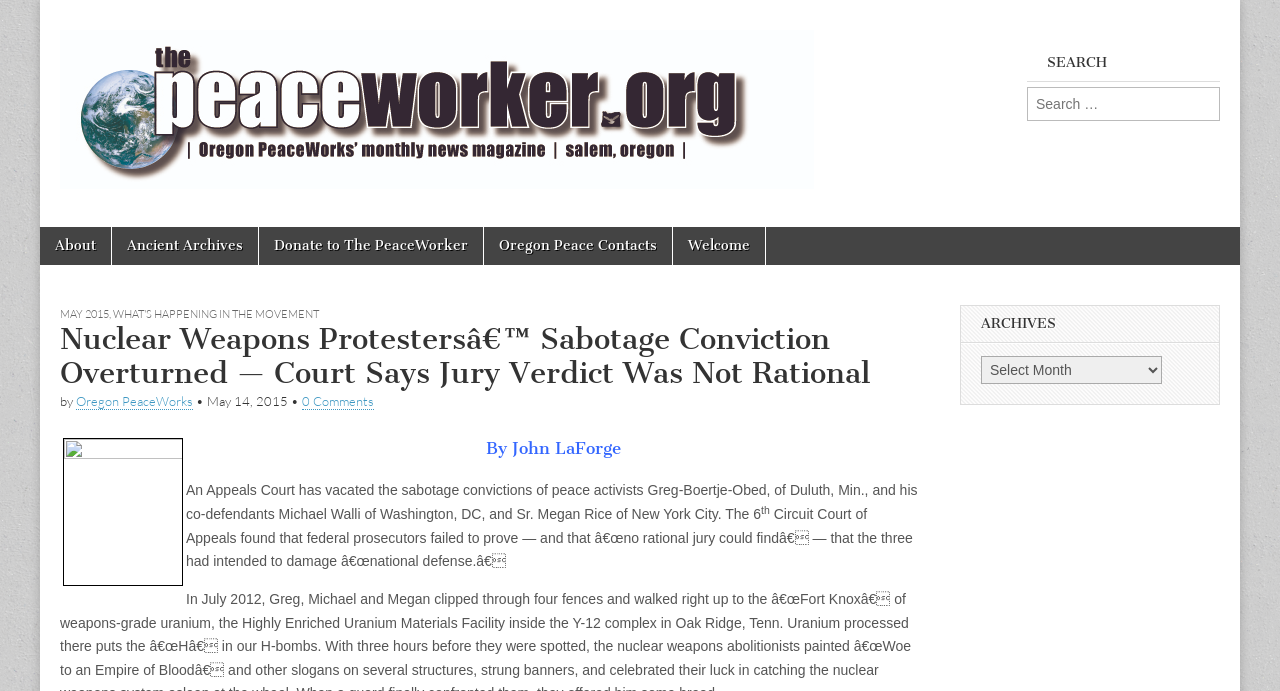Please determine the bounding box coordinates of the element's region to click for the following instruction: "View Archives".

[0.751, 0.442, 0.952, 0.496]